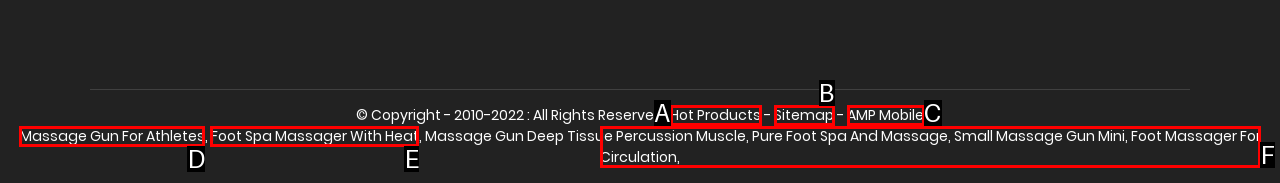Given the description: Foot Massager For Circulation, pick the option that matches best and answer with the corresponding letter directly.

F